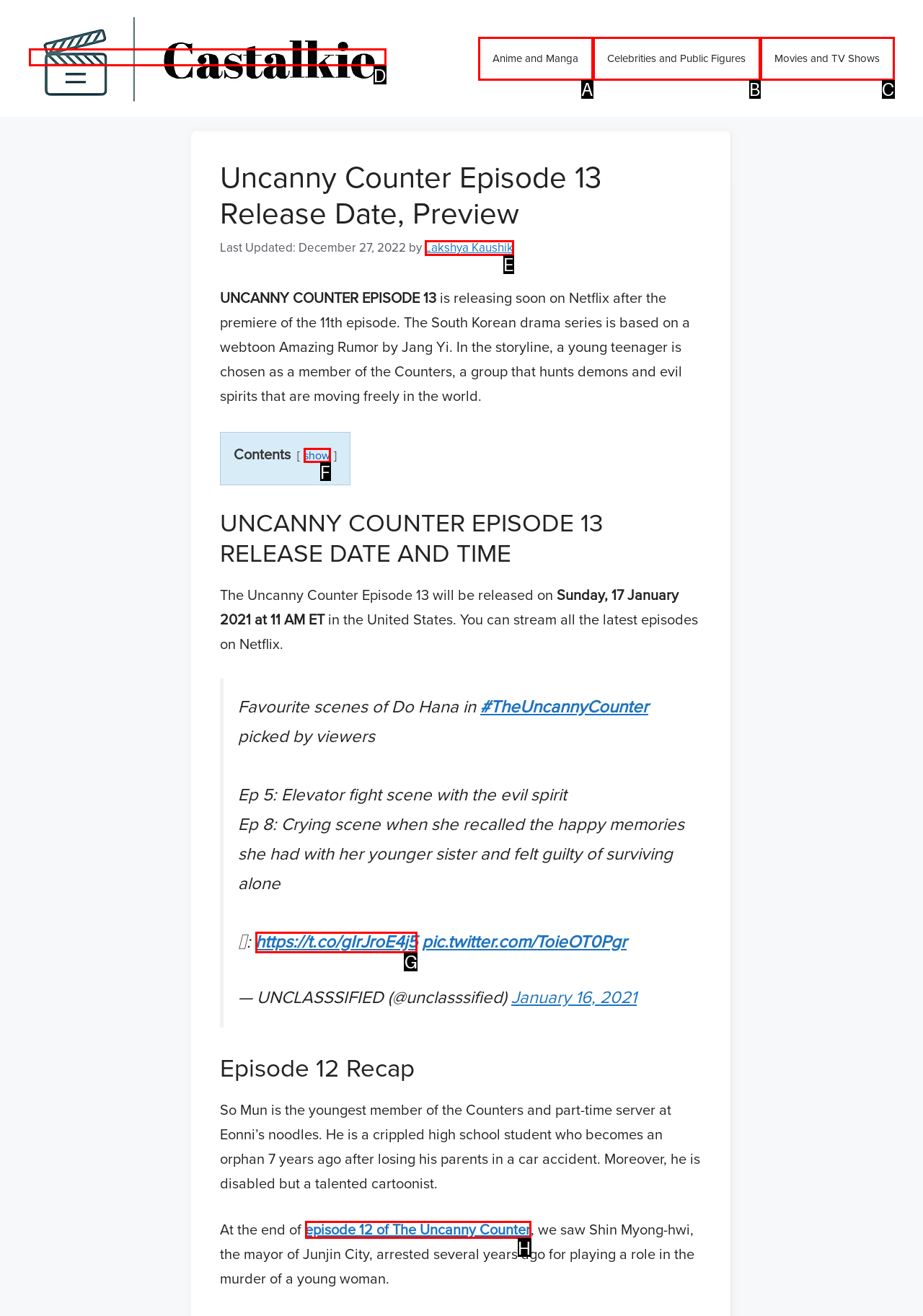Select the HTML element to finish the task: Open the 'https://t.co/gIrJroE4j5' link Reply with the letter of the correct option.

G